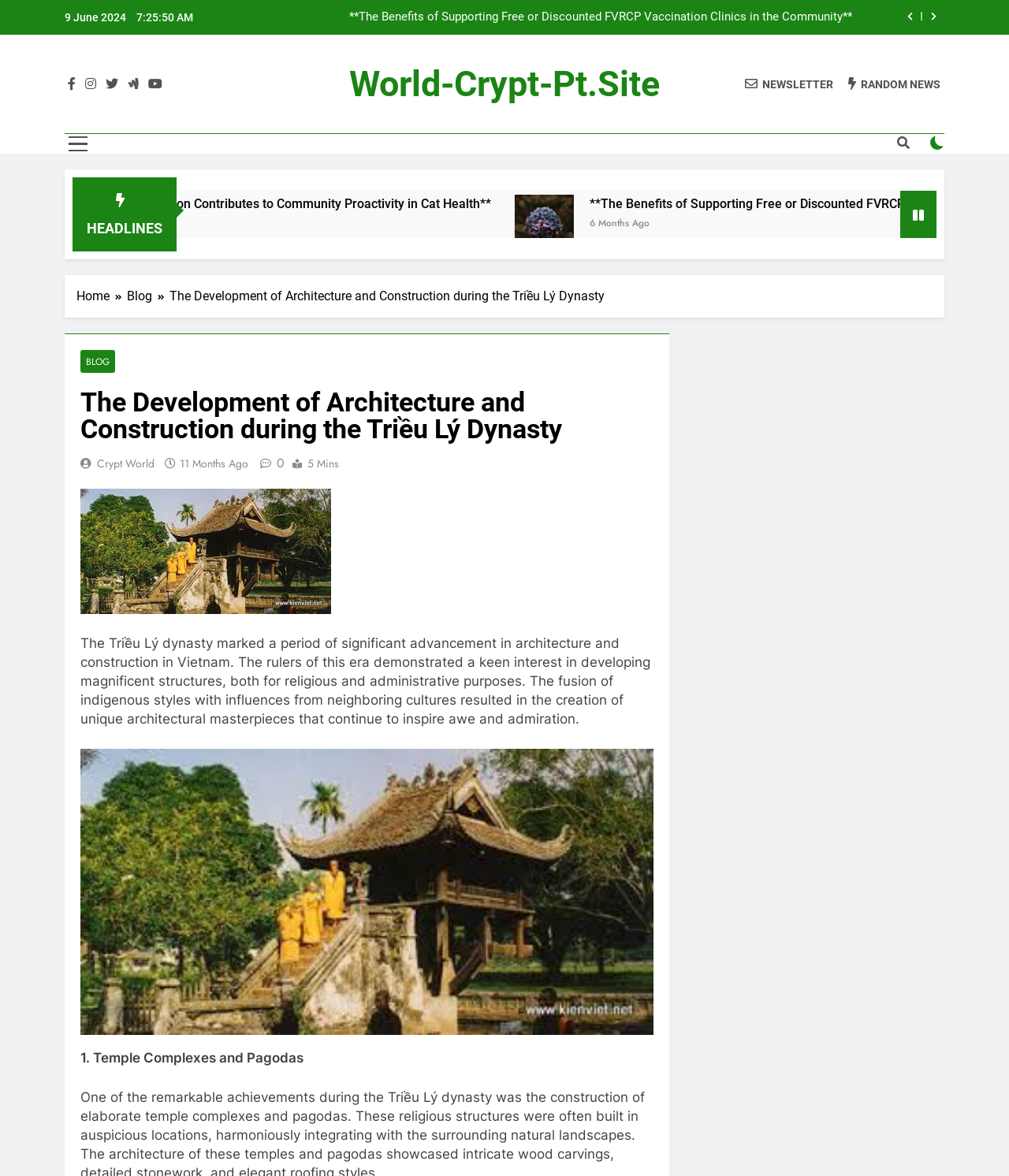Determine the primary headline of the webpage.

The Development of Architecture and Construction during the Triều Lý Dynasty